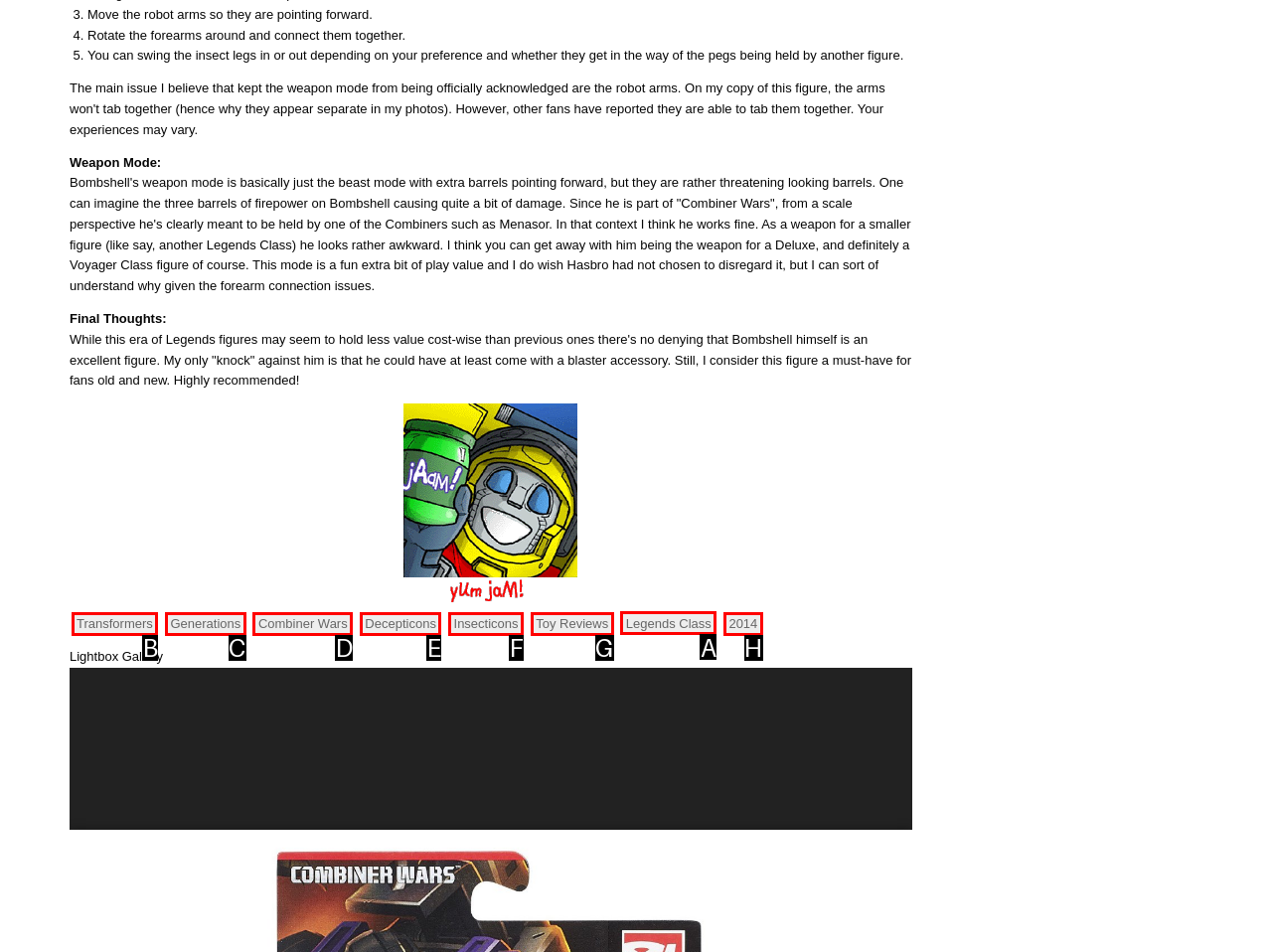Which choice should you pick to execute the task: Click on the 'Legends Class' link
Respond with the letter associated with the correct option only.

A